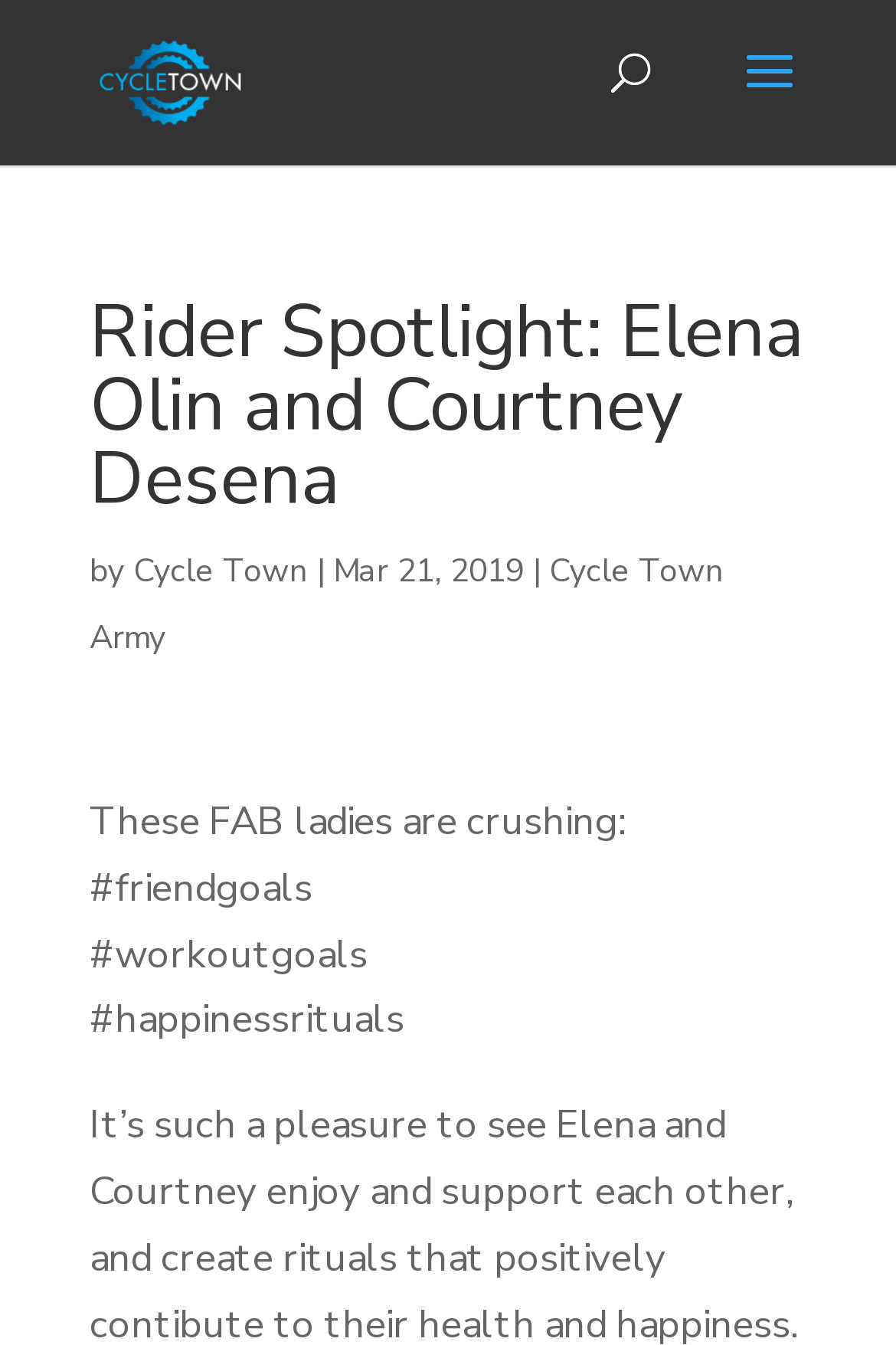Determine the main heading text of the webpage.

Rider Spotlight: Elena Olin and Courtney Desena